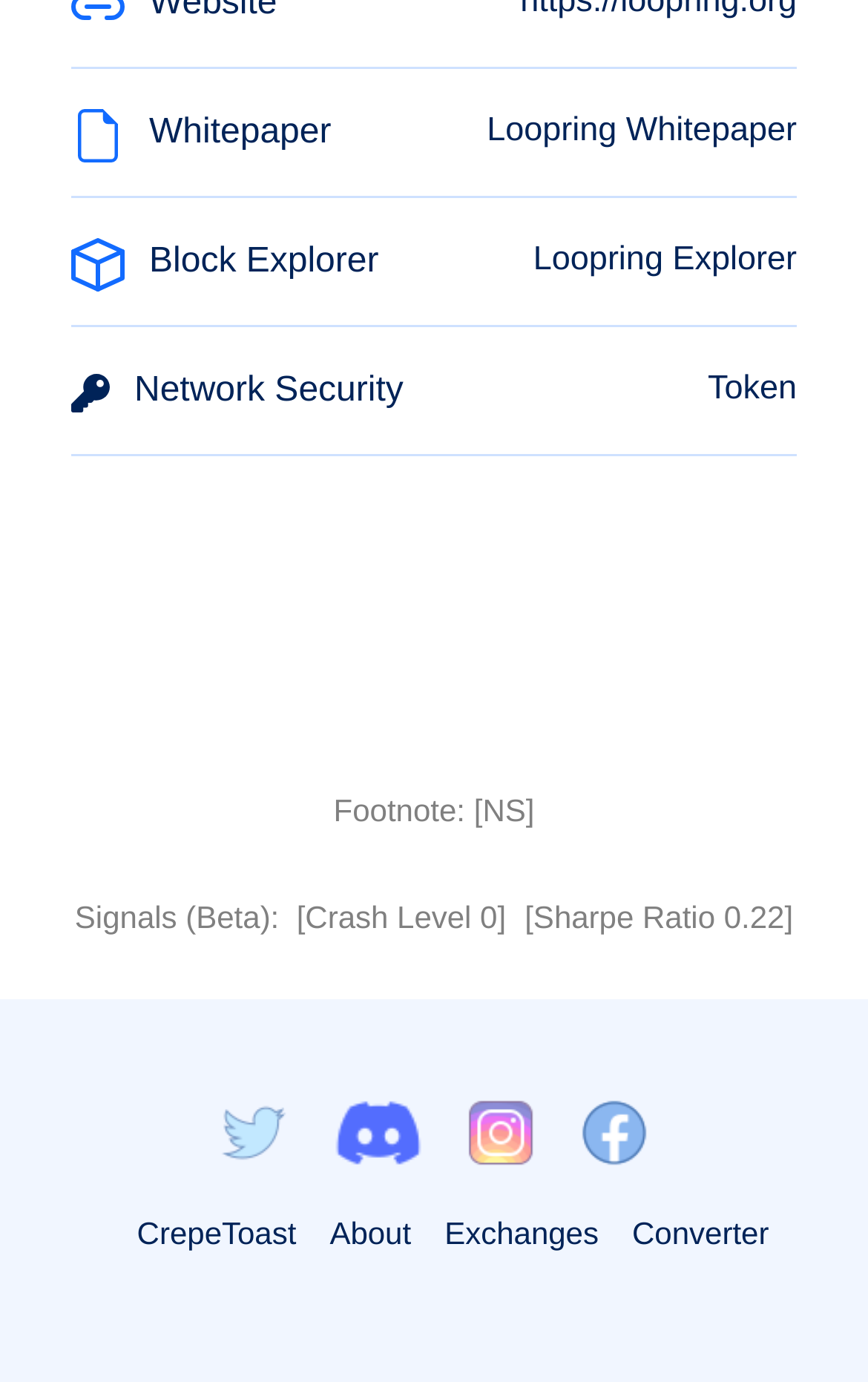Using the element description Network Security, predict the bounding box coordinates for the UI element. Provide the coordinates in (top-left x, top-left y, bottom-right x, bottom-right y) format with values ranging from 0 to 1.

[0.155, 0.268, 0.465, 0.296]